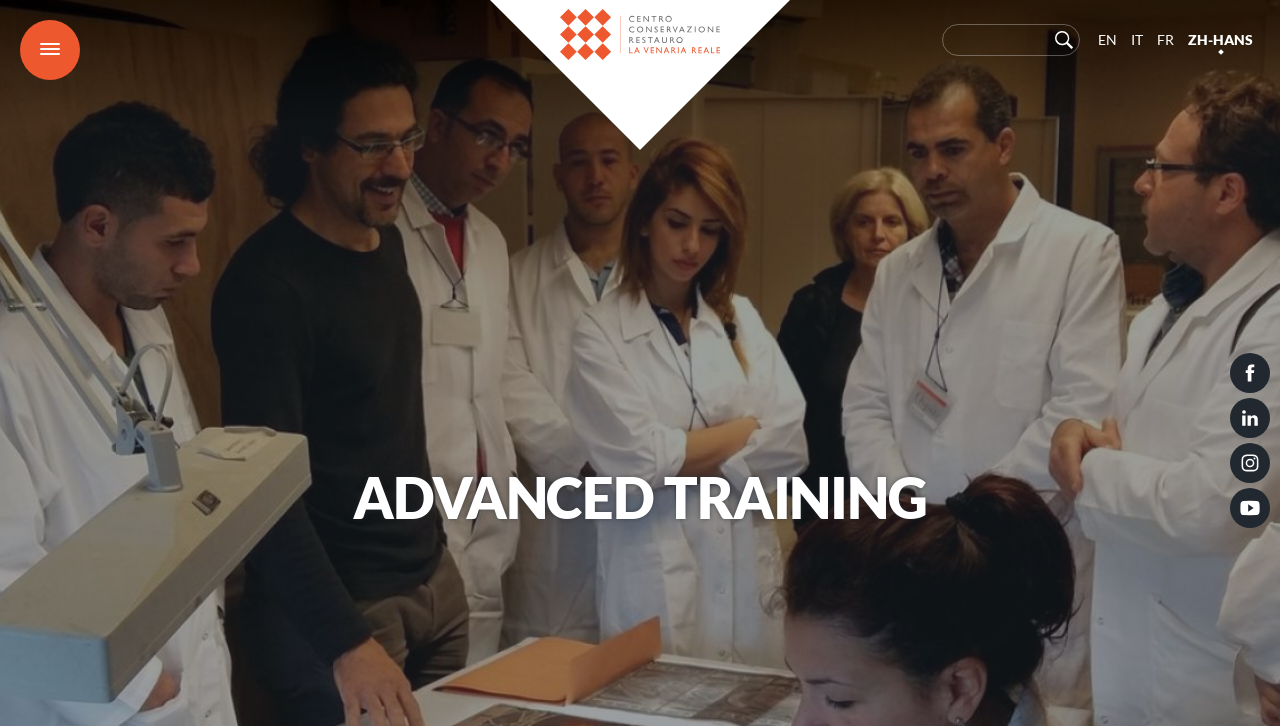How many language options are available?
Look at the webpage screenshot and answer the question with a detailed explanation.

I counted the number of link elements with language codes (EN, IT, FR, ZH-HANS) and found that there are 5 language options available.